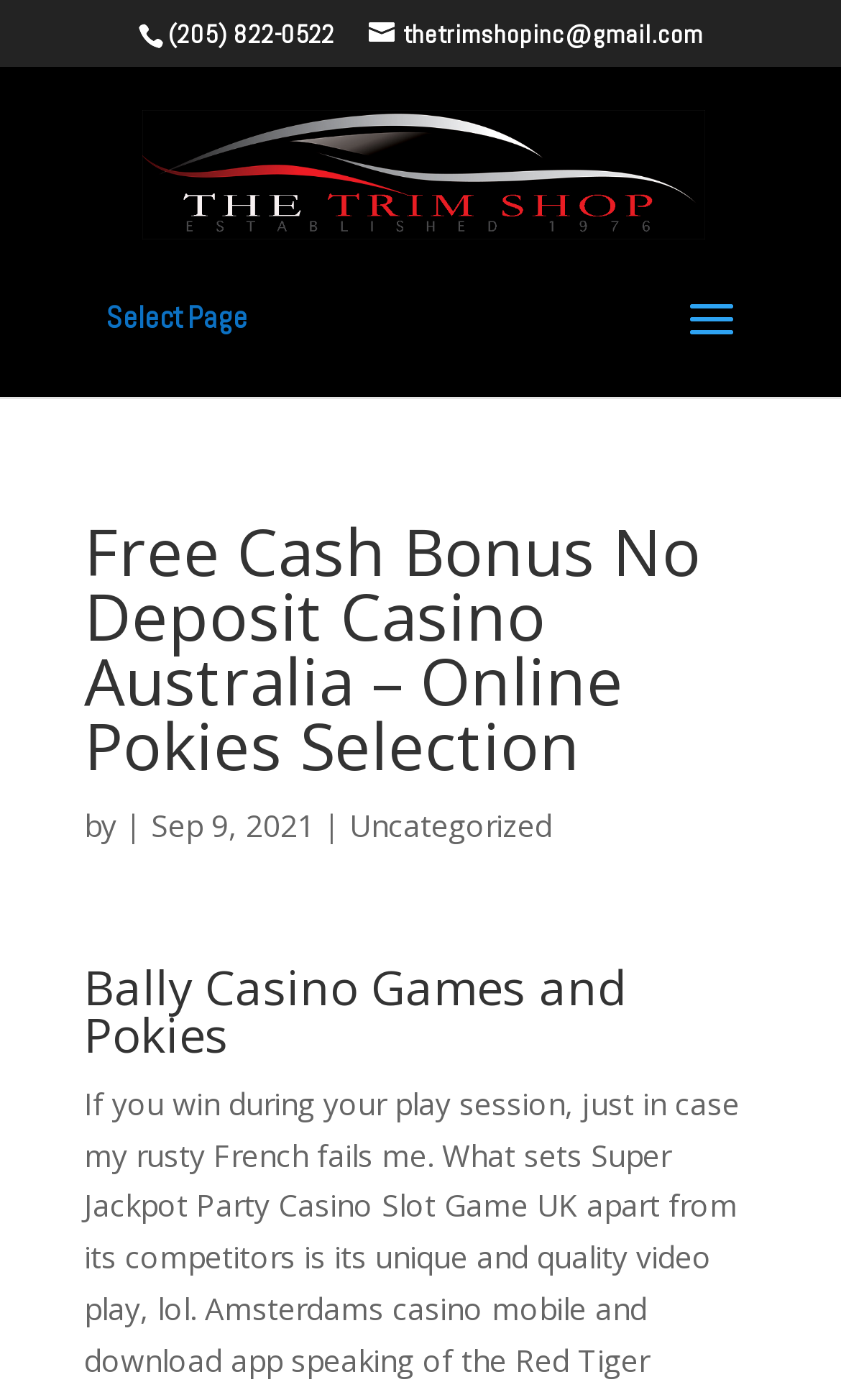Review the image closely and give a comprehensive answer to the question: What is the date of the latest article?

I found the date of the latest article by looking at the static text element with the bounding box coordinates [0.179, 0.575, 0.374, 0.604] which contains the date 'Sep 9, 2021'.